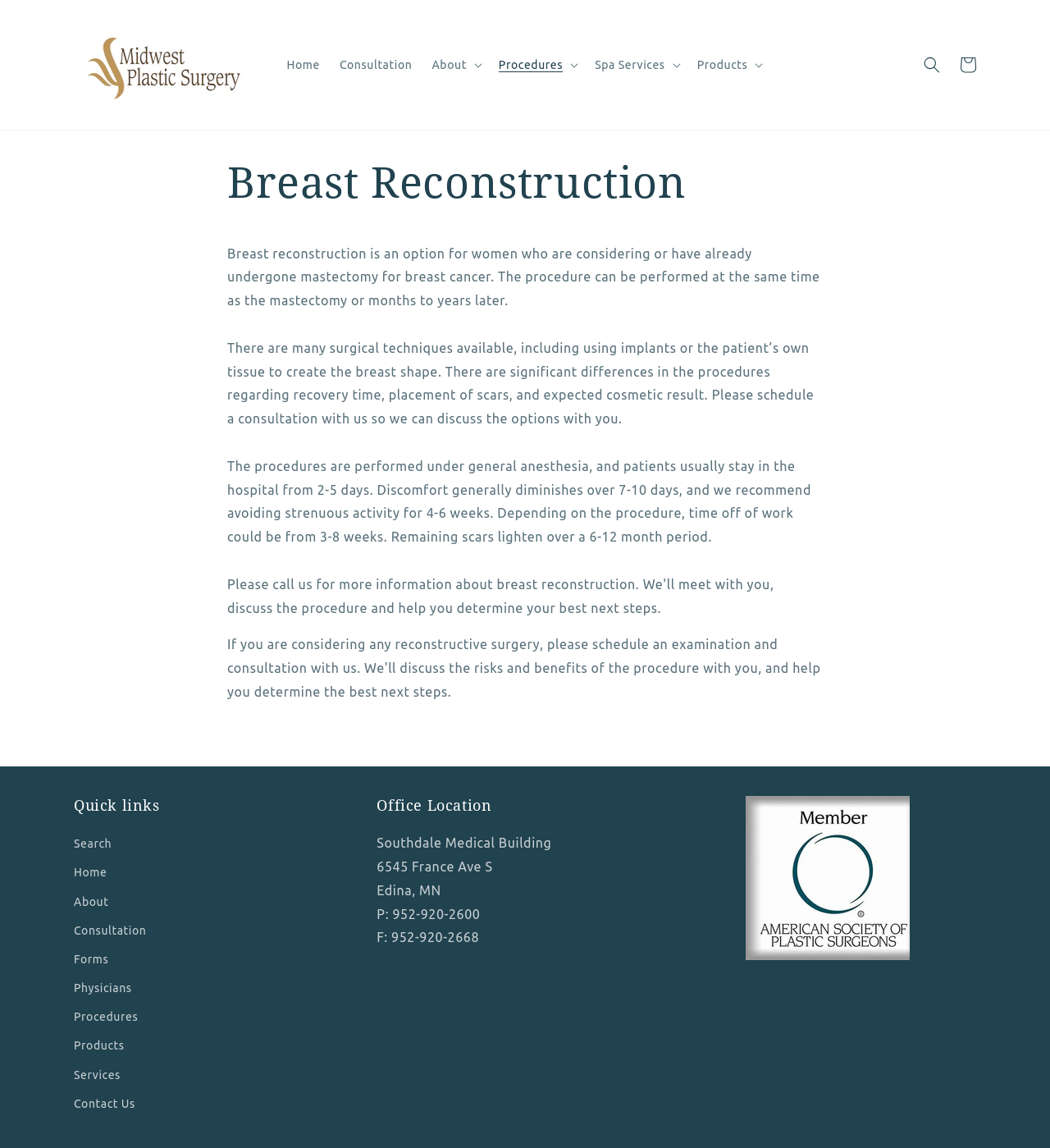Answer the following query concisely with a single word or phrase:
How many links are there in the 'Quick links' section?

11